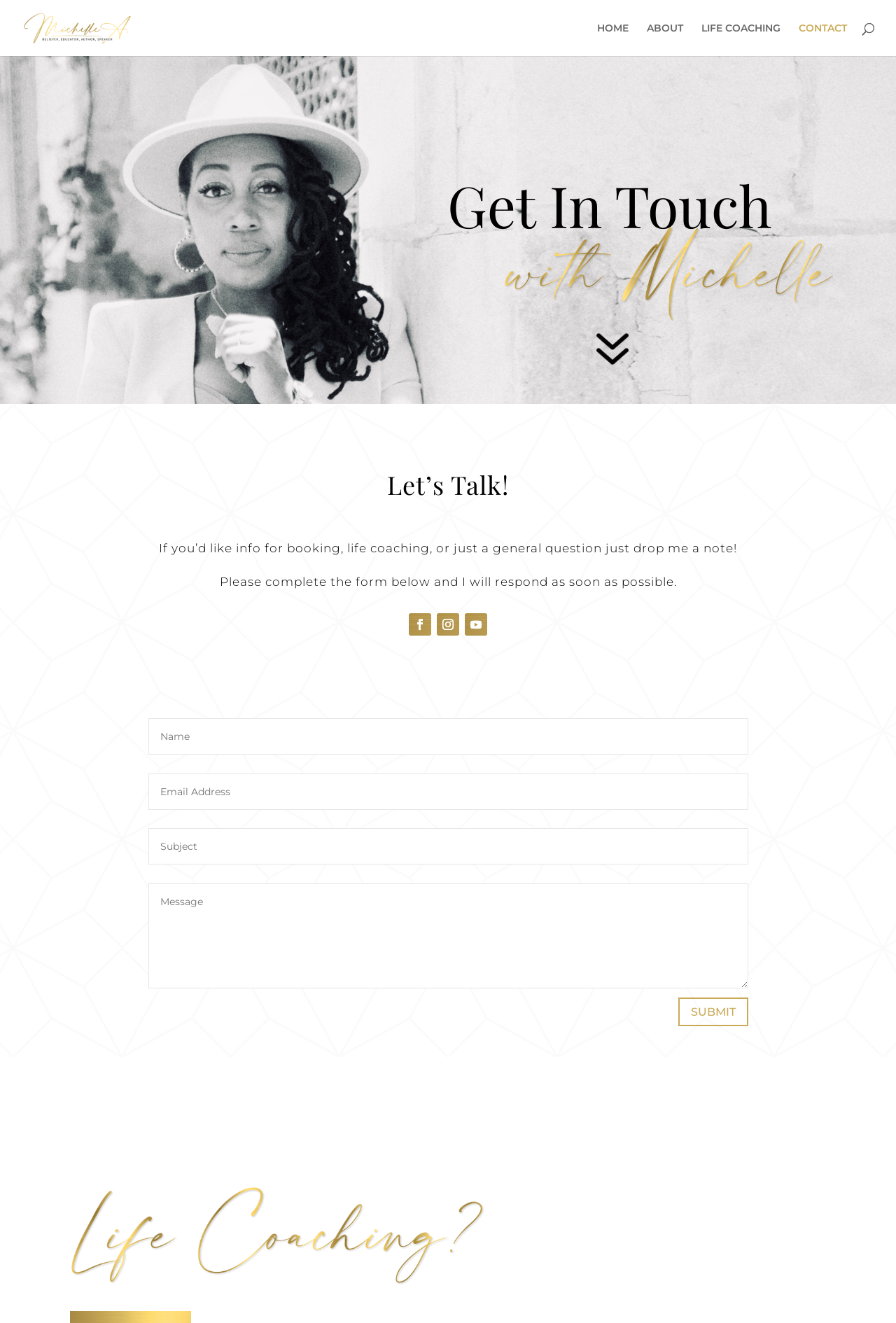What is the purpose of the contact form?
Please respond to the question with a detailed and thorough explanation.

The contact form is likely used to send a message or inquiry to Michelle A, as indicated by the text 'If you’d like info for booking, life coaching, or just a general question just drop me a note!' and the presence of a submit button.